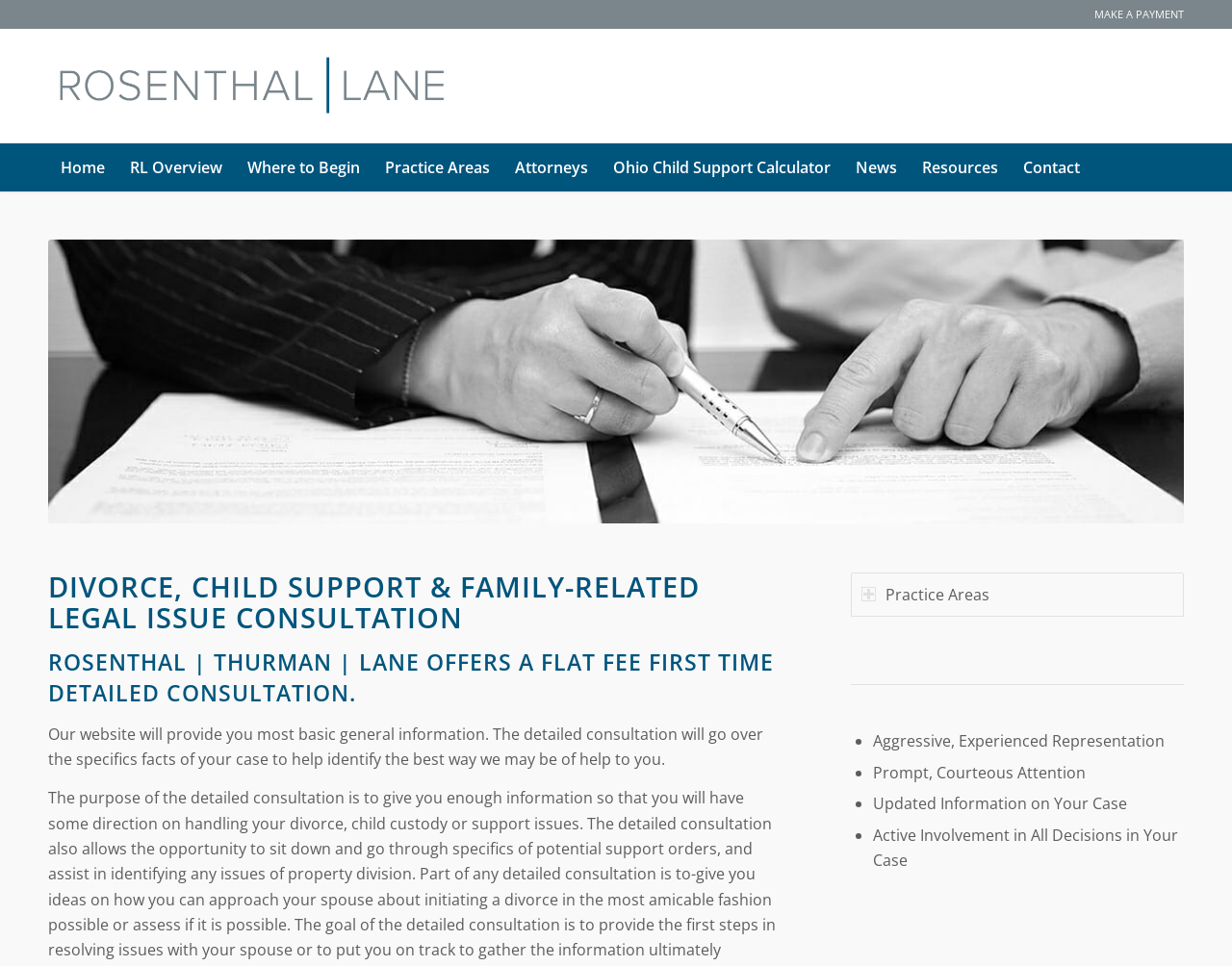Locate the coordinates of the bounding box for the clickable region that fulfills this instruction: "Click the 'MAKE A PAYMENT' button".

[0.888, 0.0, 0.961, 0.029]